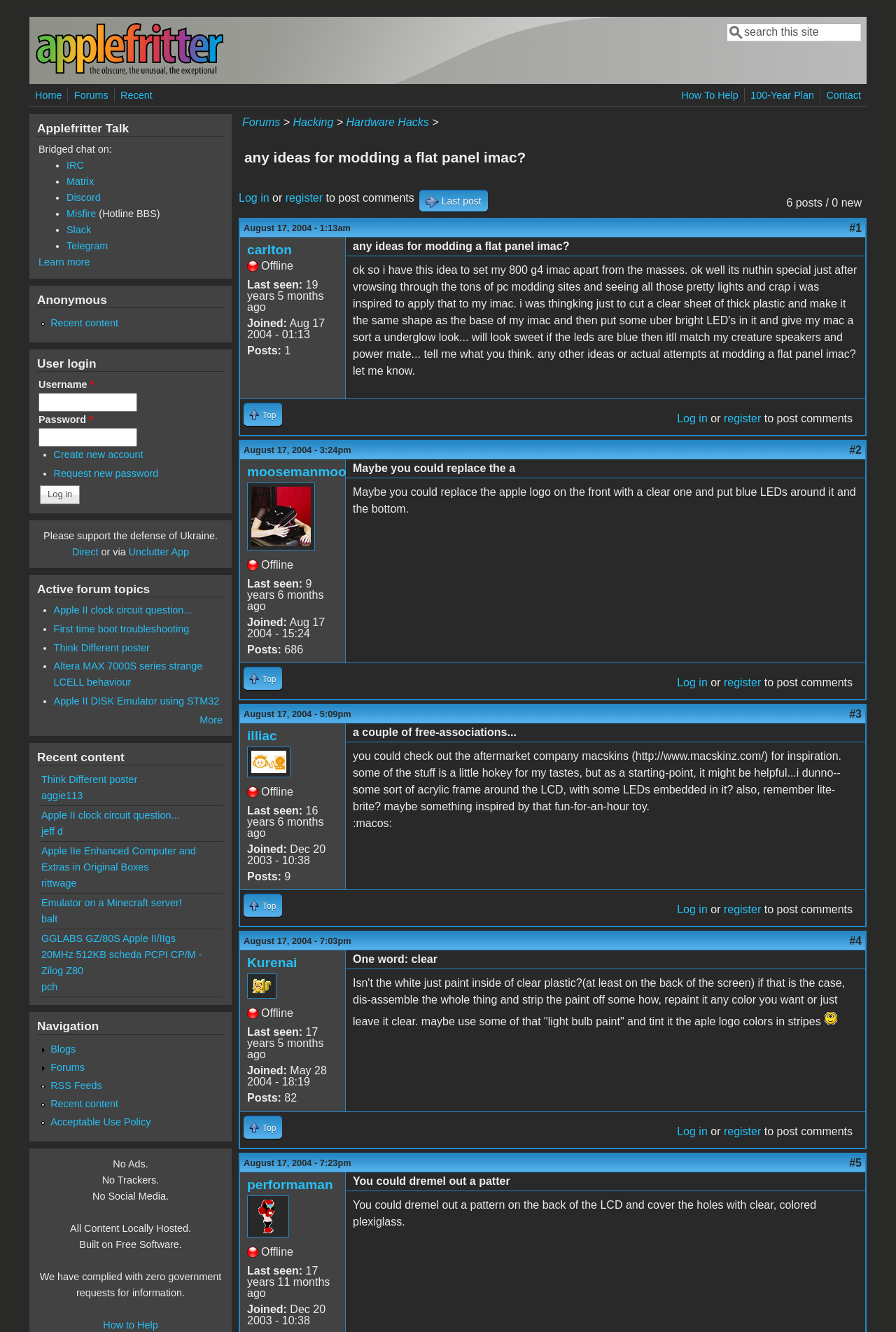Provide the bounding box coordinates of the section that needs to be clicked to accomplish the following instruction: "Go to the home page."

[0.04, 0.05, 0.249, 0.059]